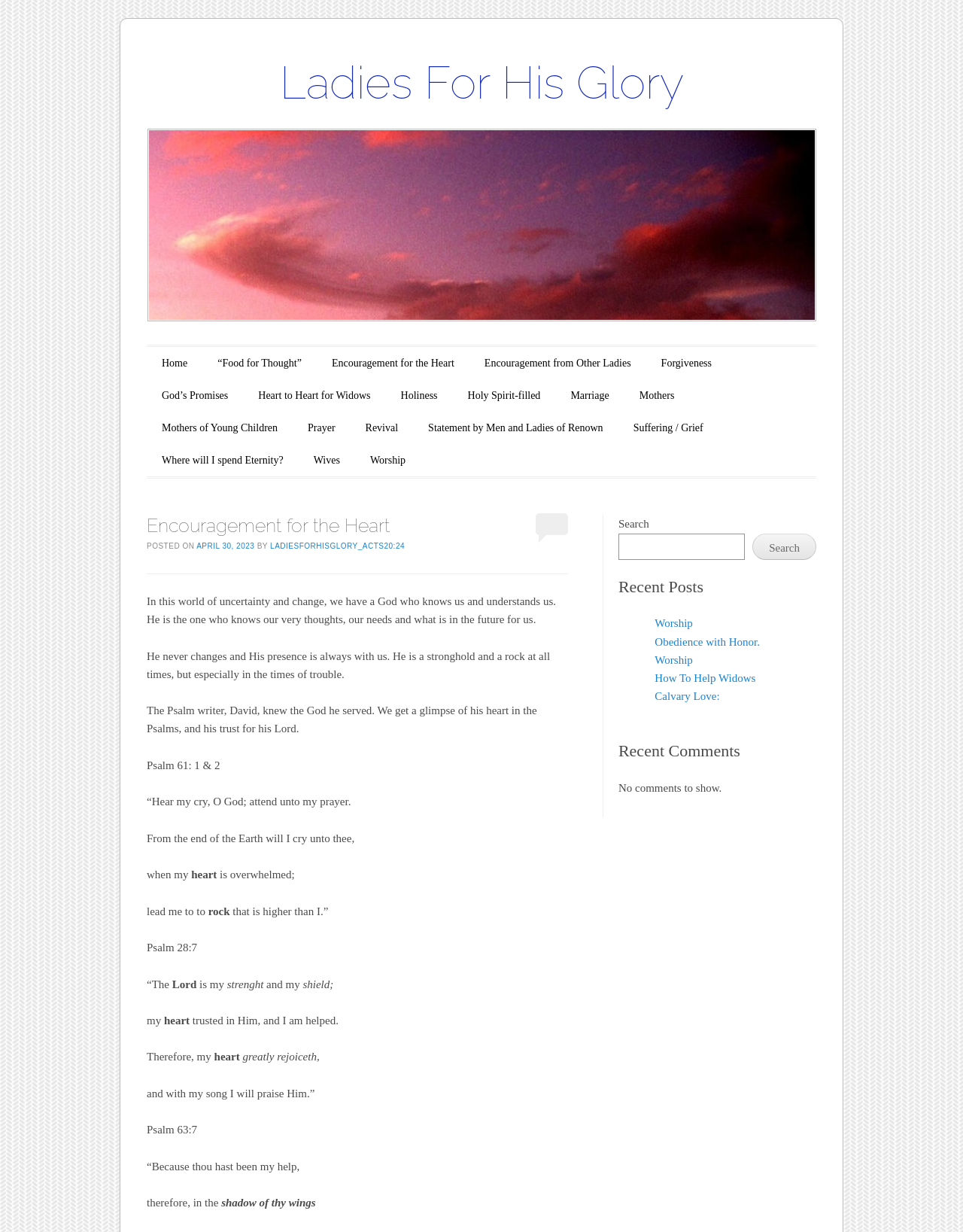Please extract the primary headline from the webpage.

Ladies For His Glory